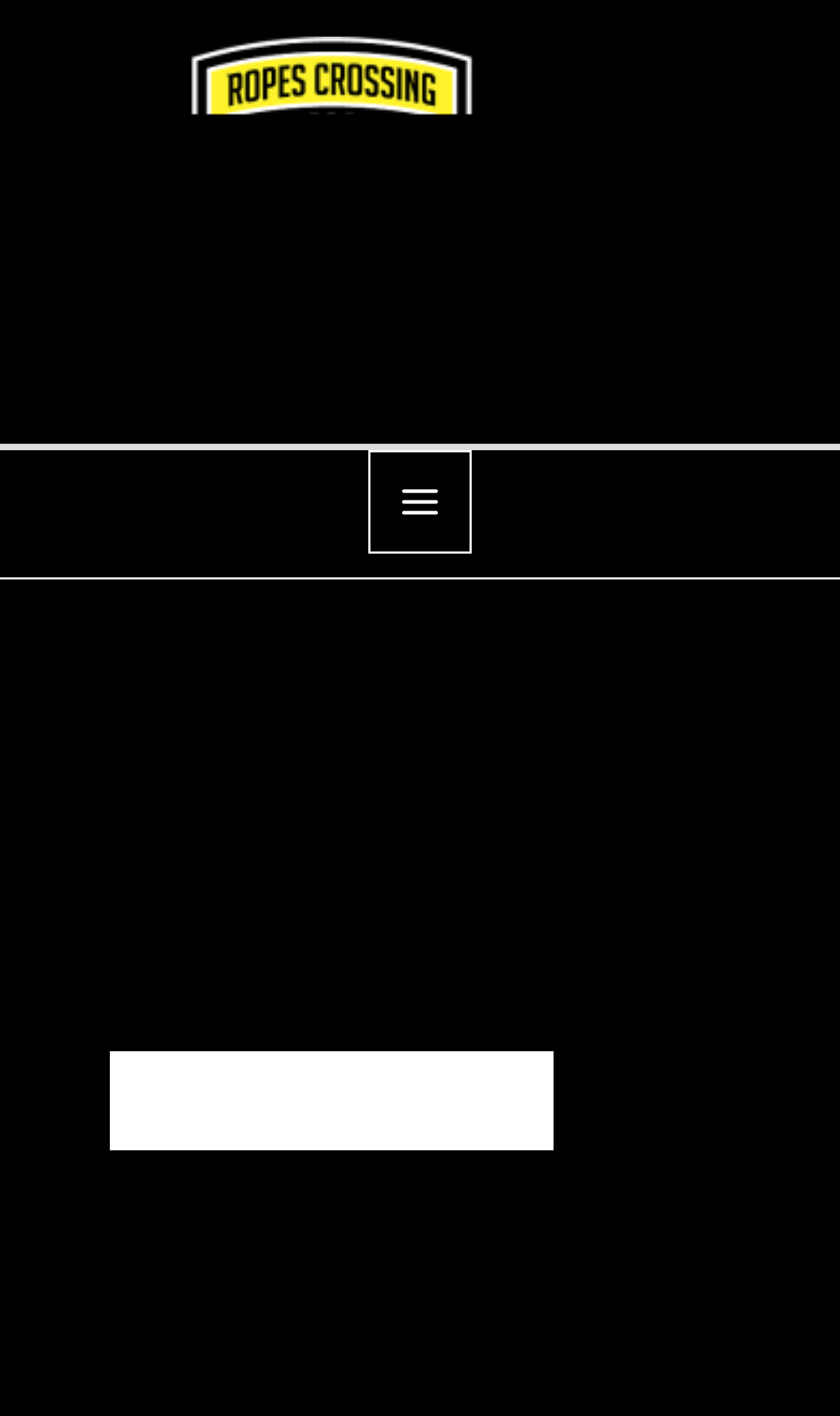Answer the following query with a single word or phrase:
What is the theme of the football club?

attitude and way of life